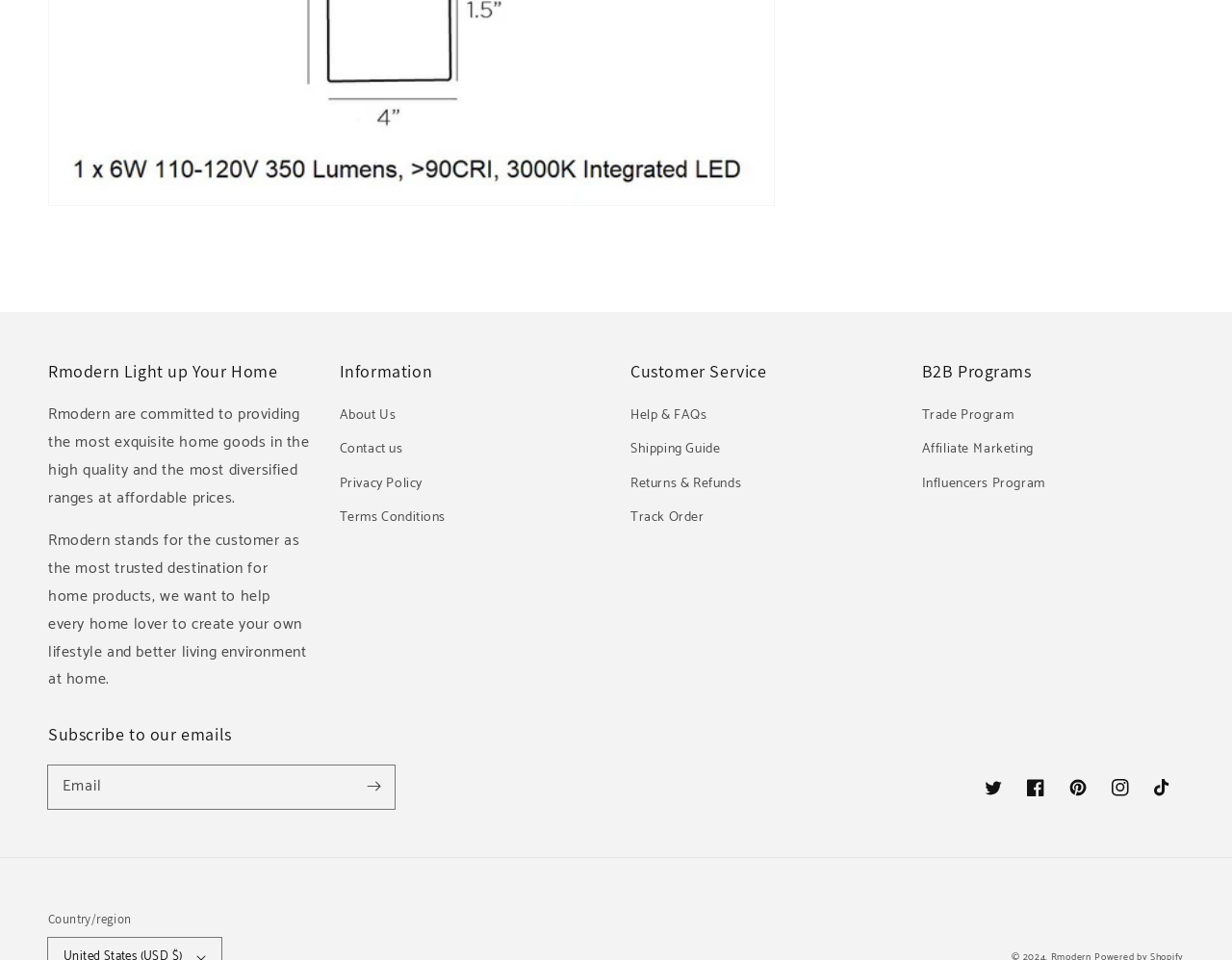Show the bounding box coordinates of the region that should be clicked to follow the instruction: "Learn more about Rmodern."

[0.039, 0.375, 0.252, 0.398]